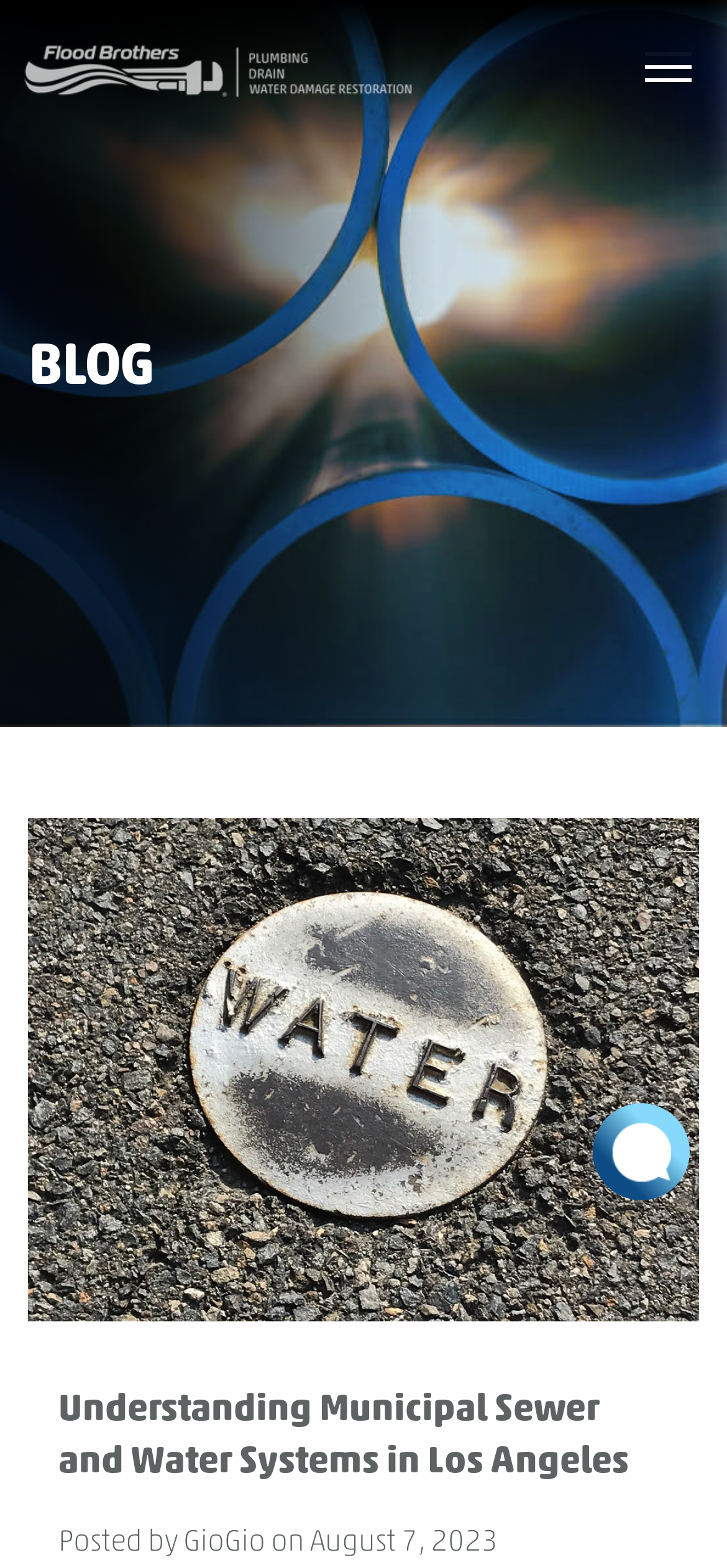Explain the features and main sections of the webpage comprehensively.

The webpage is about understanding municipal sewer and water systems in Los Angeles, with a focus on plumbing services. At the top left corner, there is a Flood Brothers logo, which is an image linked to the company's website. Next to the logo, there is a menu button that, when expanded, displays a dropdown menu.

Below the logo and menu button, there is a heading that reads "Understanding Municipal Sewer and Water Systems in Los Angeles", which is the main title of the webpage. Underneath the heading, there is a section that displays the author's name, "GioGio", and the date "August 7, 2023", indicating when the article was posted.

On the right side of the webpage, near the bottom, there is a chat button that allows users to initiate a conversation with the company. The webpage also has a section labeled "BLOG" at the top, suggesting that the article is part of a blog or news section.

The webpage appears to be a blog post or article about municipal sewer and water systems, with a focus on providing information and services related to plumbing in the Los Angeles area. The company's contact information, including a phone number, is also displayed prominently, suggesting that the webpage is intended to attract customers seeking plumbing services.